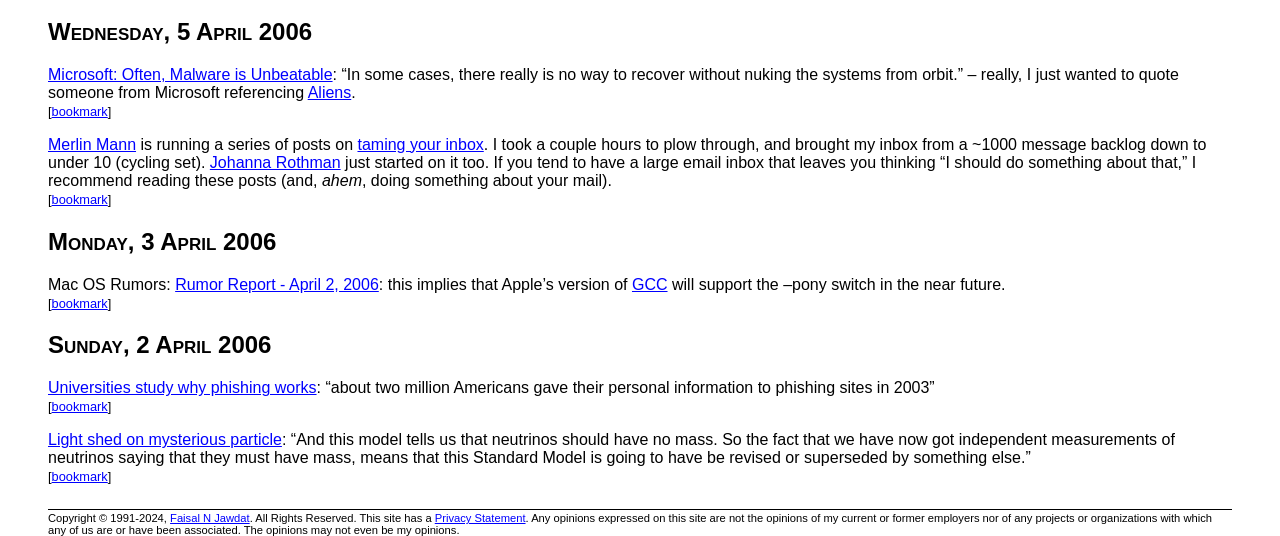Determine the coordinates of the bounding box that should be clicked to complete the instruction: "View Talent Handbook". The coordinates should be represented by four float numbers between 0 and 1: [left, top, right, bottom].

None